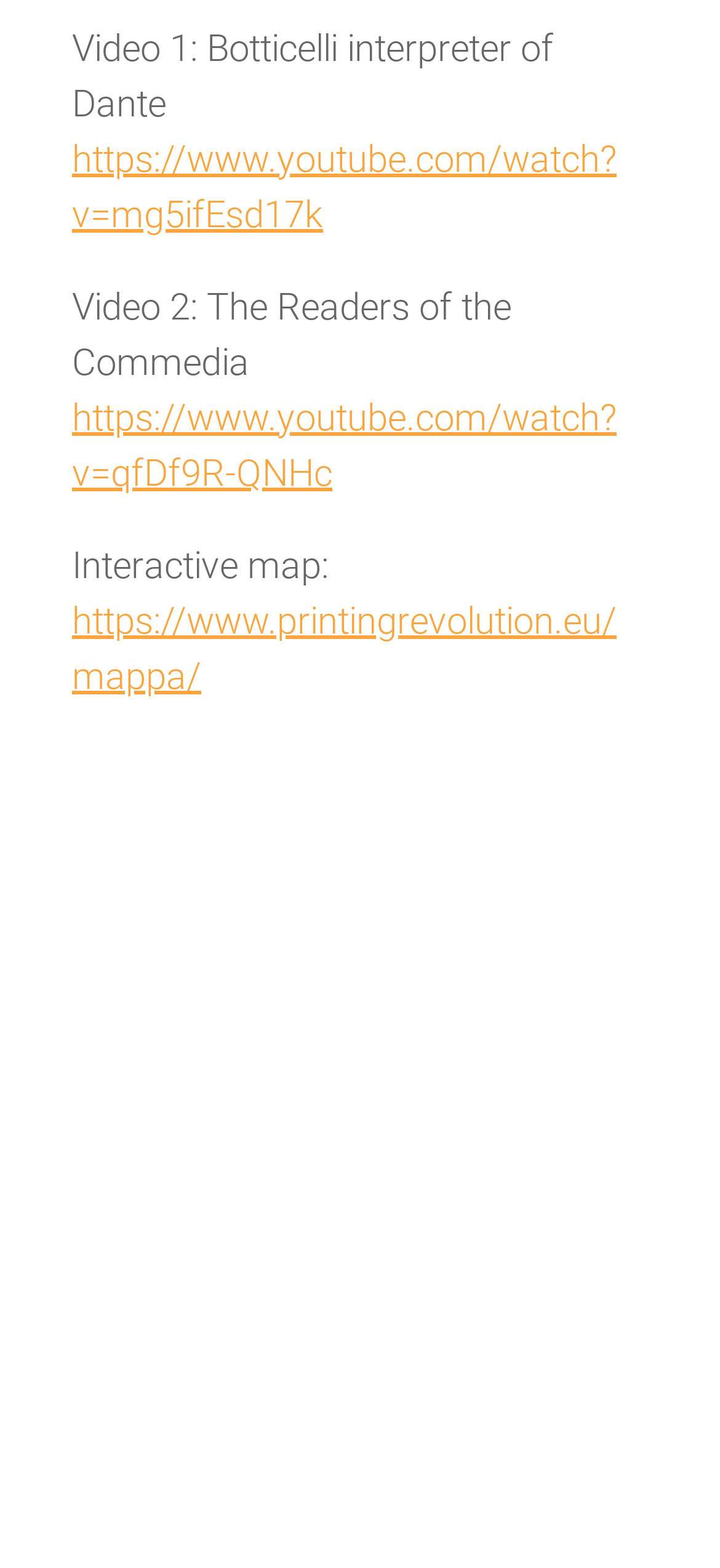Specify the bounding box coordinates of the element's area that should be clicked to execute the given instruction: "Go to page 5". The coordinates should be four float numbers between 0 and 1, i.e., [left, top, right, bottom].

[0.777, 0.732, 0.9, 0.789]